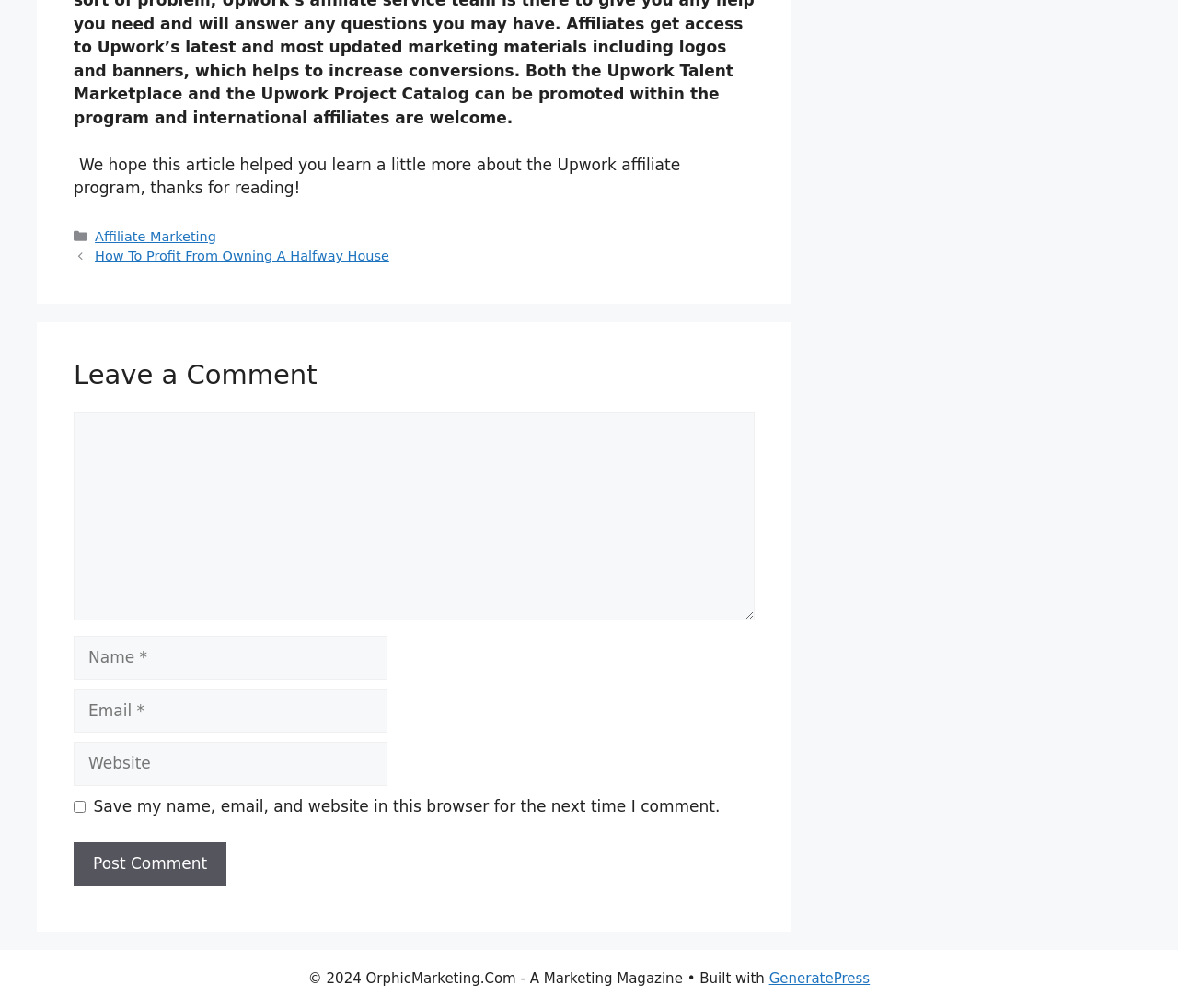Specify the bounding box coordinates of the area that needs to be clicked to achieve the following instruction: "Post your comment".

[0.062, 0.835, 0.192, 0.879]